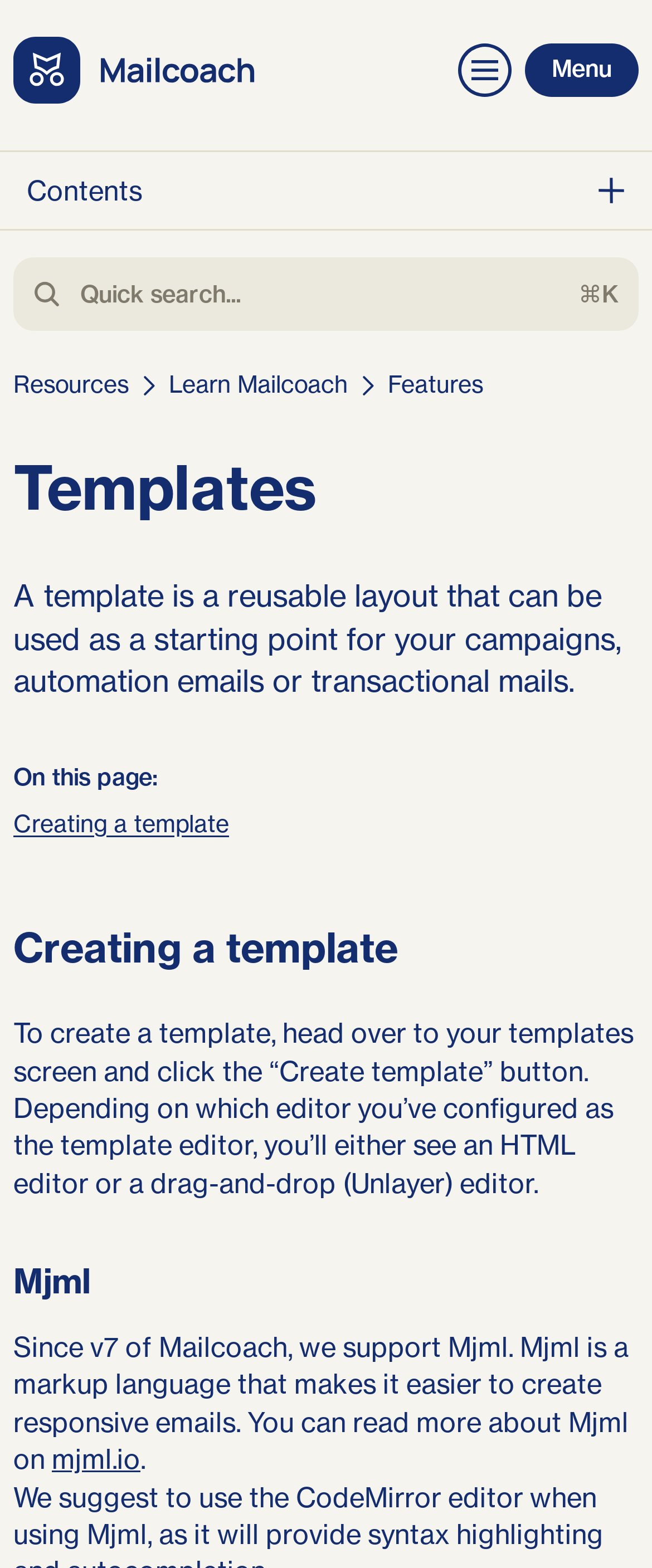Please provide the bounding box coordinates for the element that needs to be clicked to perform the instruction: "Open the intranet". The coordinates must consist of four float numbers between 0 and 1, formatted as [left, top, right, bottom].

None